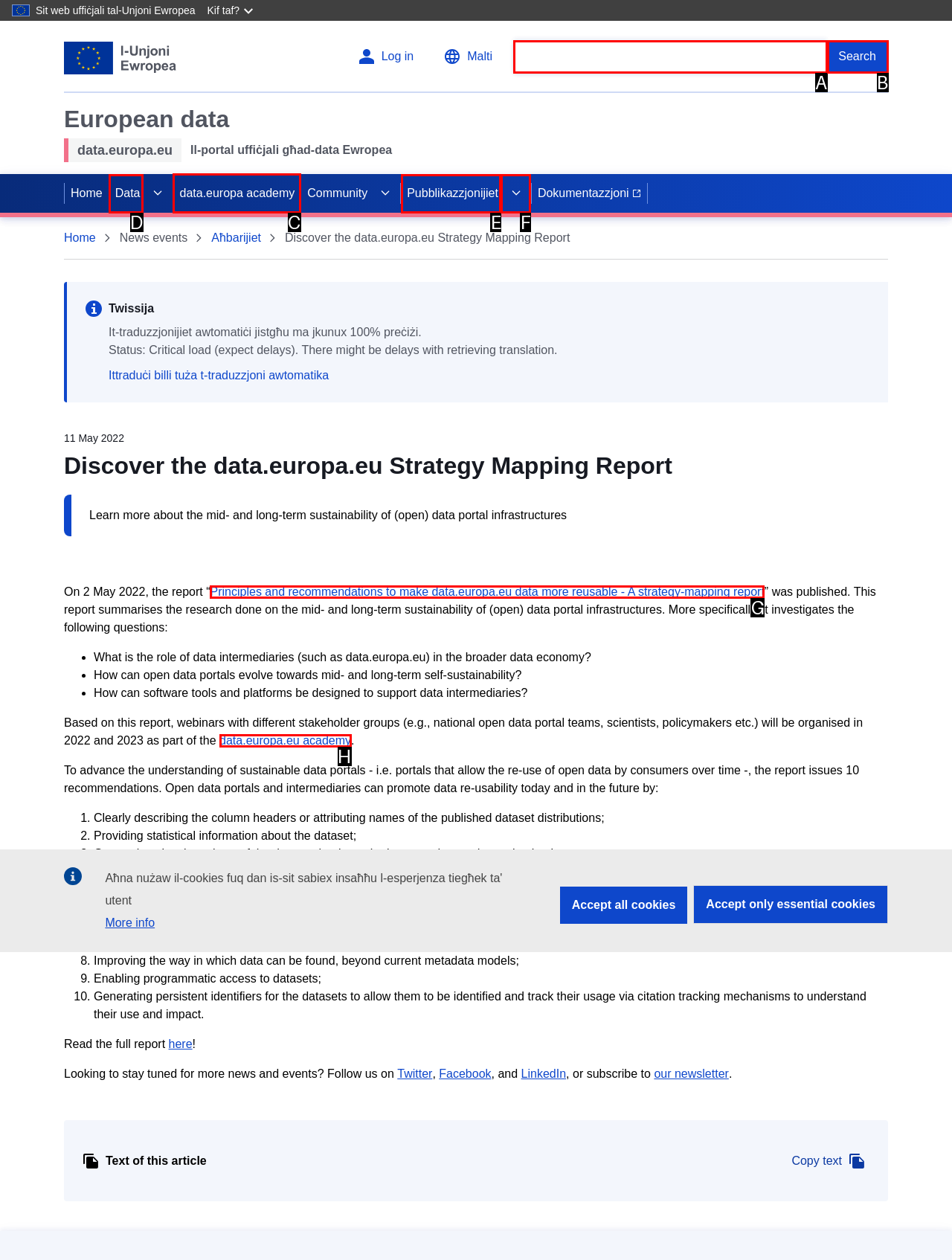Select the correct UI element to complete the task: Access data.europa academy
Please provide the letter of the chosen option.

C